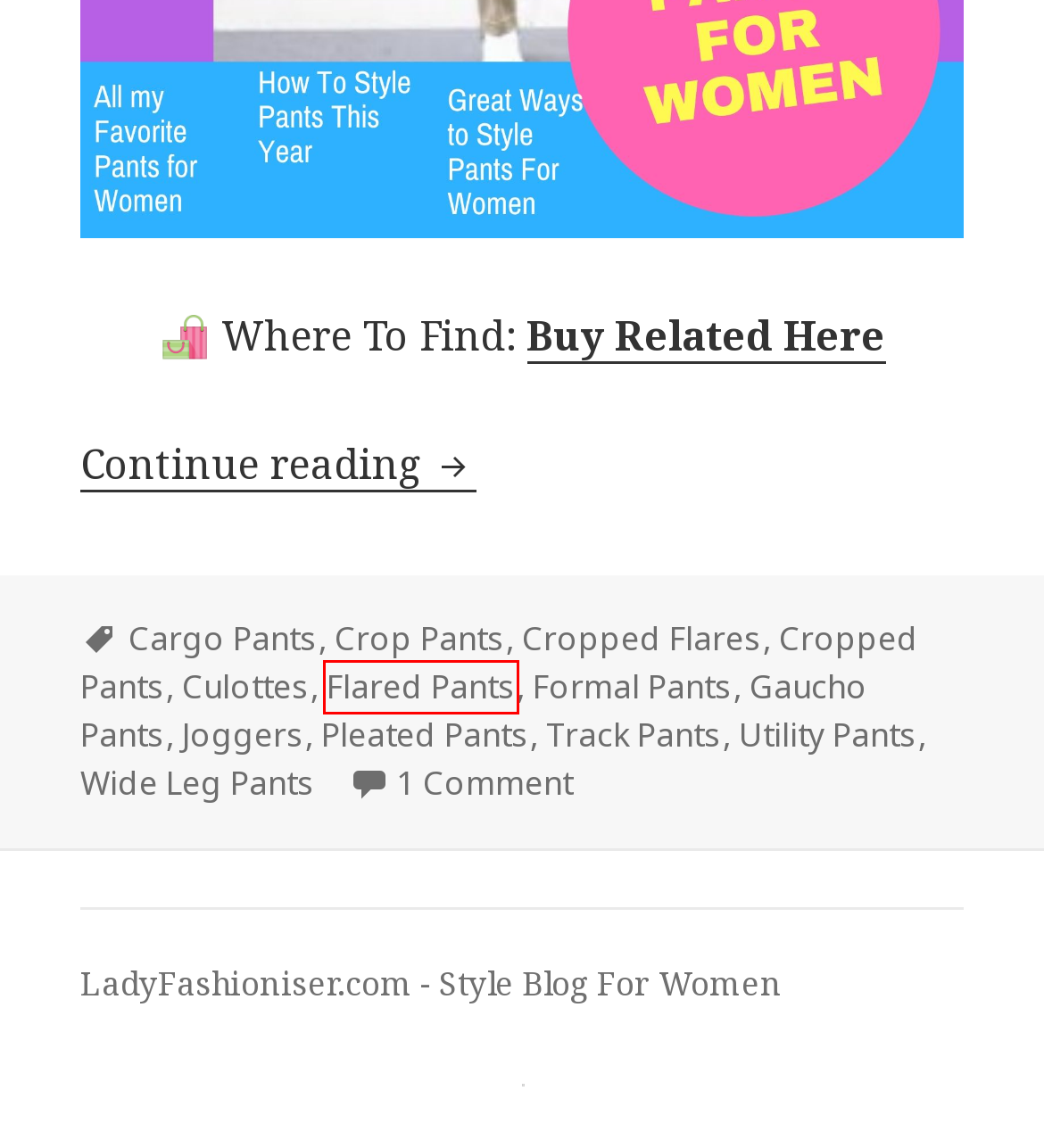Please examine the screenshot provided, which contains a red bounding box around a UI element. Select the webpage description that most accurately describes the new page displayed after clicking the highlighted element. Here are the candidates:
A. Joggers Archives - LadyFashioniser.com
B. Utility Pants Archives - LadyFashioniser.com
C. Crop Pants Archives - LadyFashioniser.com
D. Formal Pants Archives - LadyFashioniser.com
E. Gaucho Pants Archives - LadyFashioniser.com
F. Culottes Archives - LadyFashioniser.com
G. Cropped Flares Archives - LadyFashioniser.com
H. Flared Pants Archives - LadyFashioniser.com

H